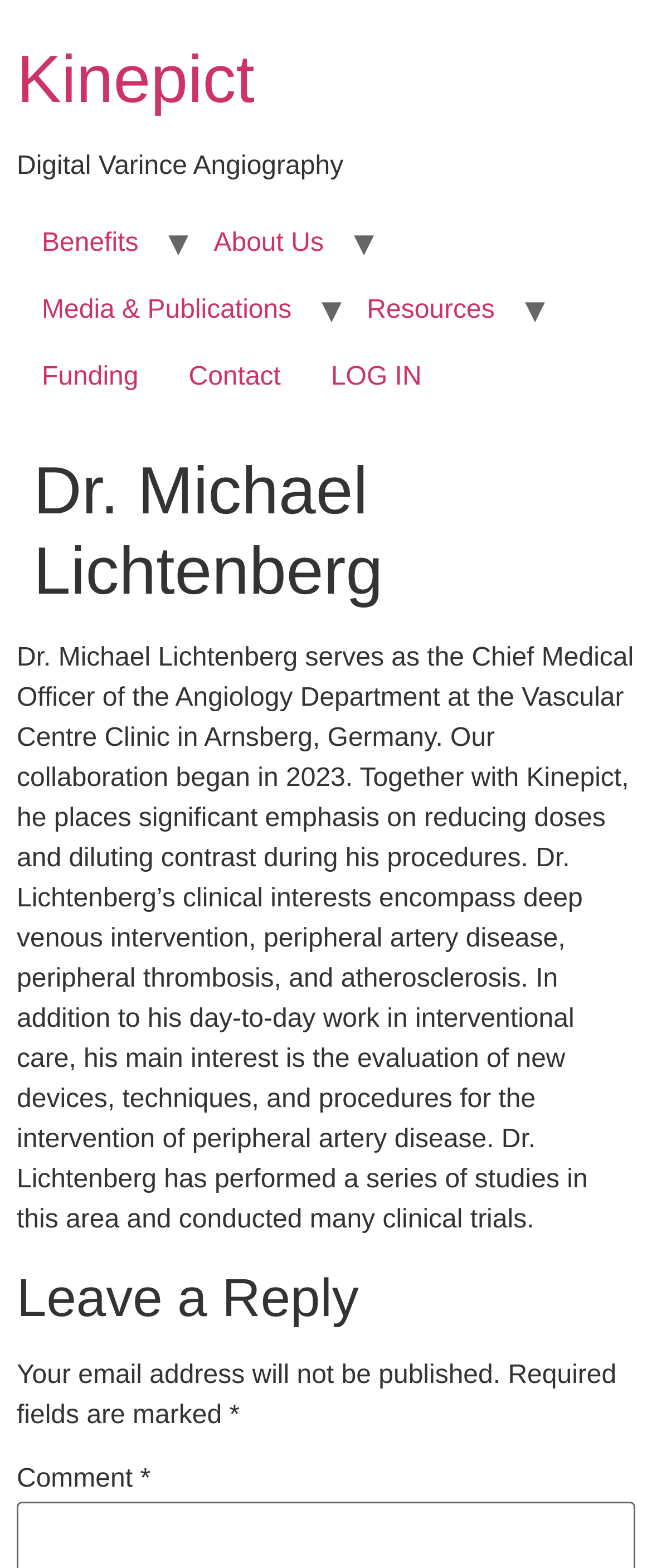Extract the bounding box coordinates for the described element: "About Us". The coordinates should be represented as four float numbers between 0 and 1: [left, top, right, bottom].

[0.289, 0.135, 0.535, 0.177]